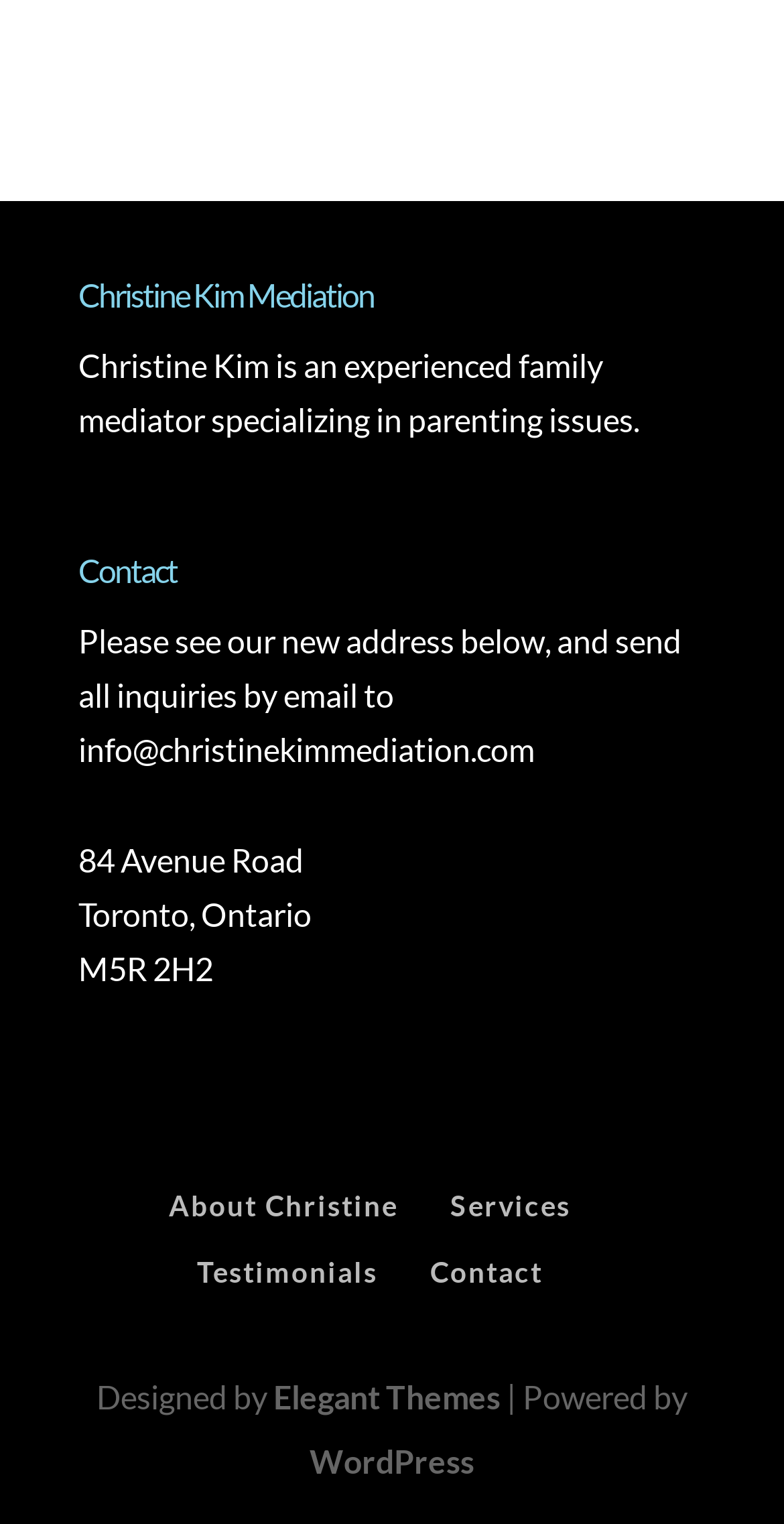Predict the bounding box of the UI element based on the description: "About Christine". The coordinates should be four float numbers between 0 and 1, formatted as [left, top, right, bottom].

[0.215, 0.78, 0.508, 0.803]